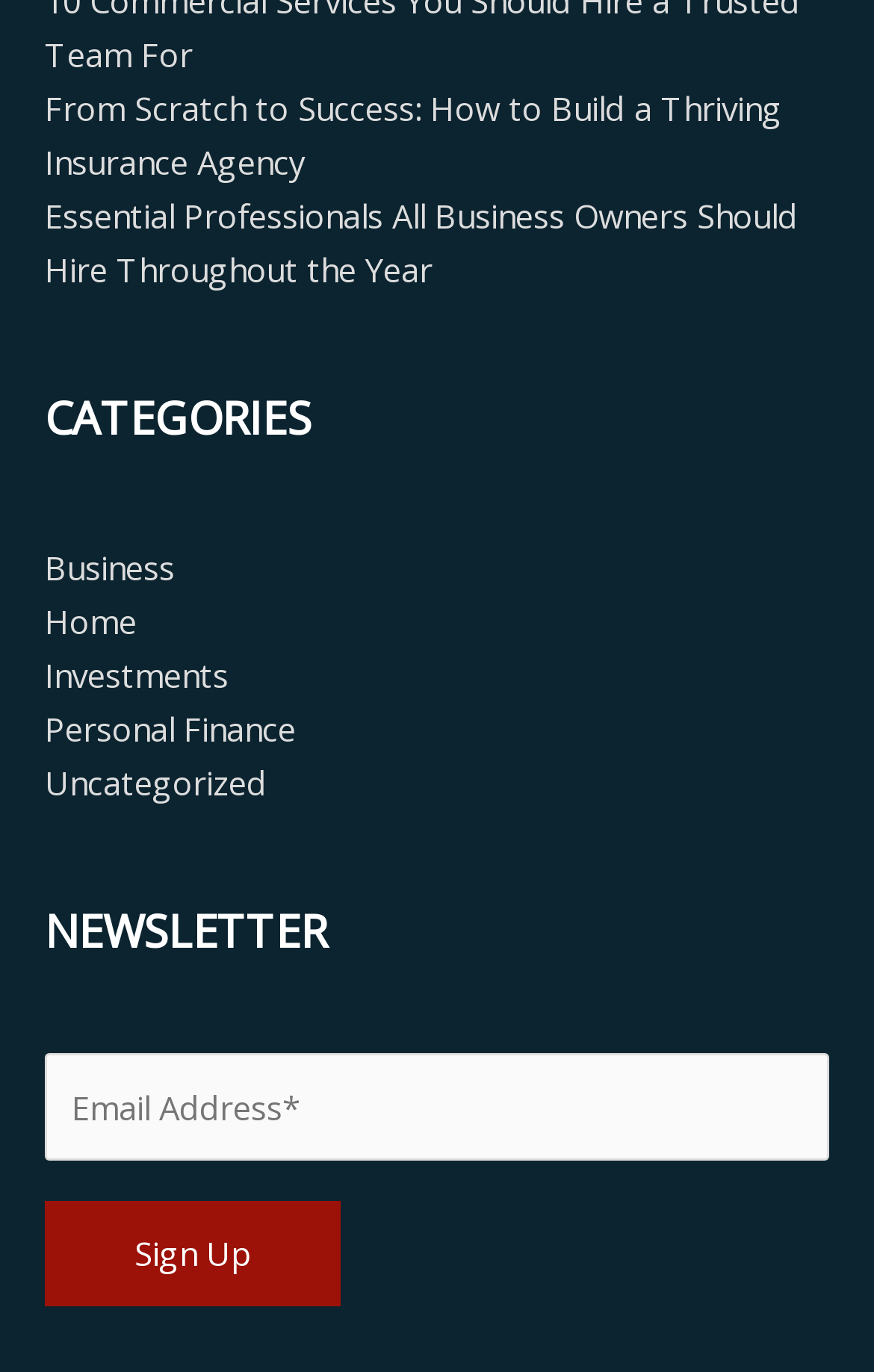Identify the bounding box coordinates of the region I need to click to complete this instruction: "Read about building a thriving insurance agency".

[0.051, 0.062, 0.895, 0.134]